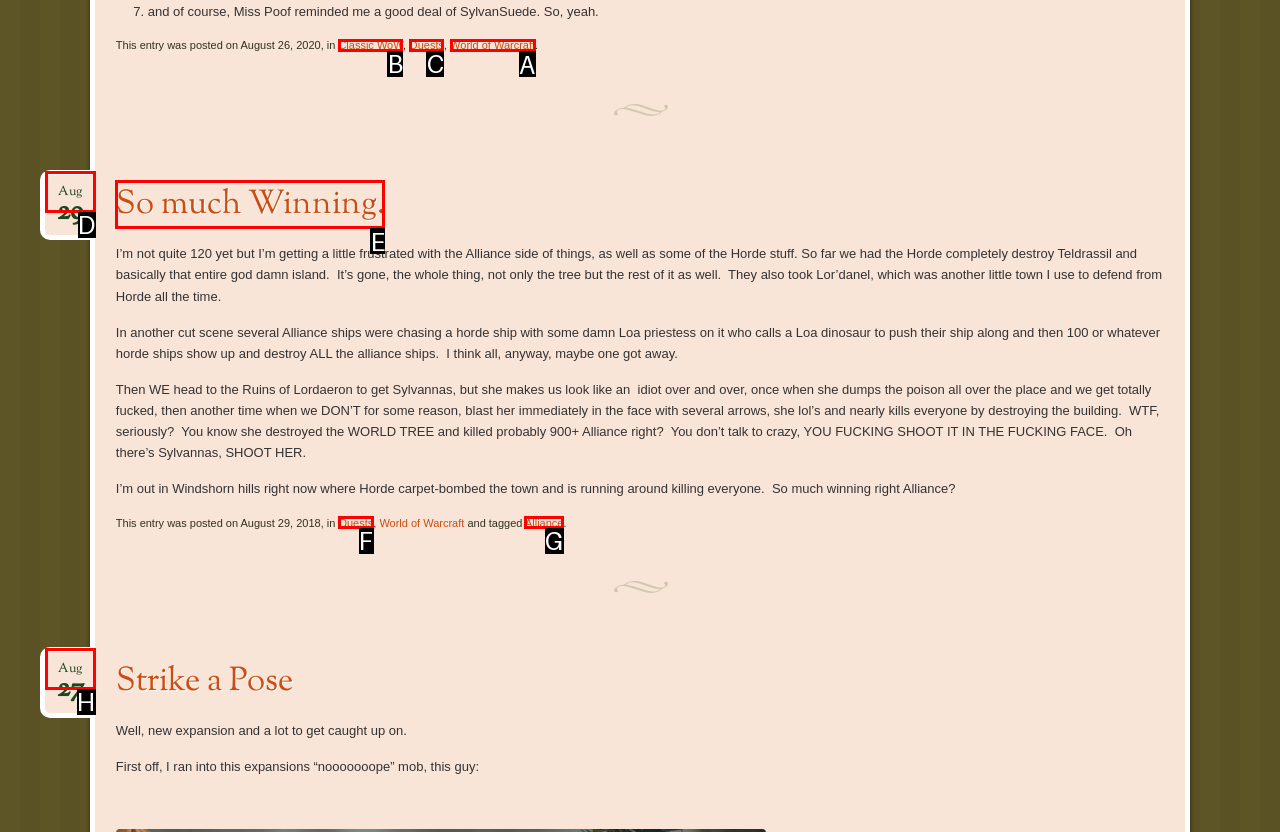Select the correct HTML element to complete the following task: Click on the 'World of Warcraft' link
Provide the letter of the choice directly from the given options.

A